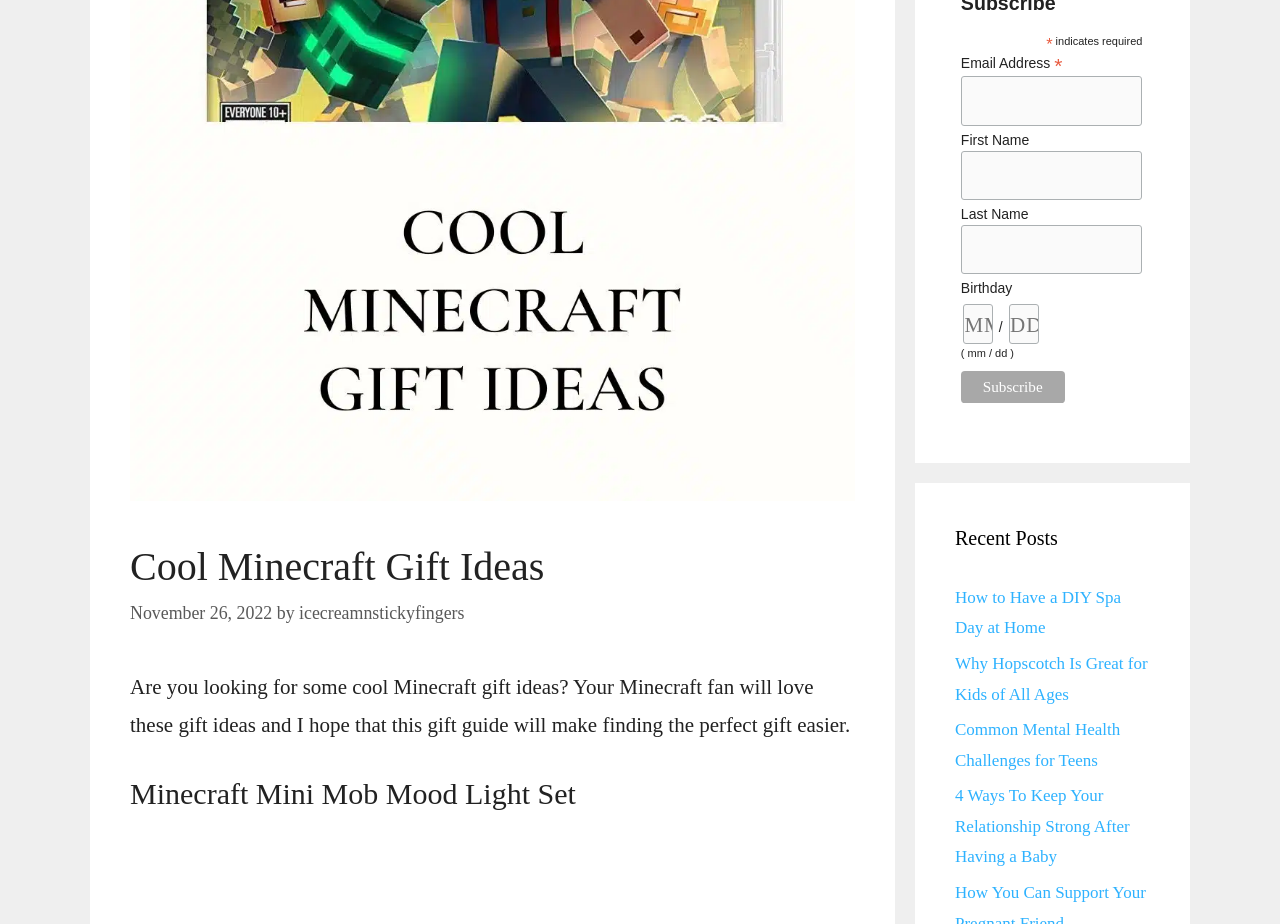Answer the question briefly using a single word or phrase: 
What is the date of the Minecraft gift ideas post?

November 26, 2022